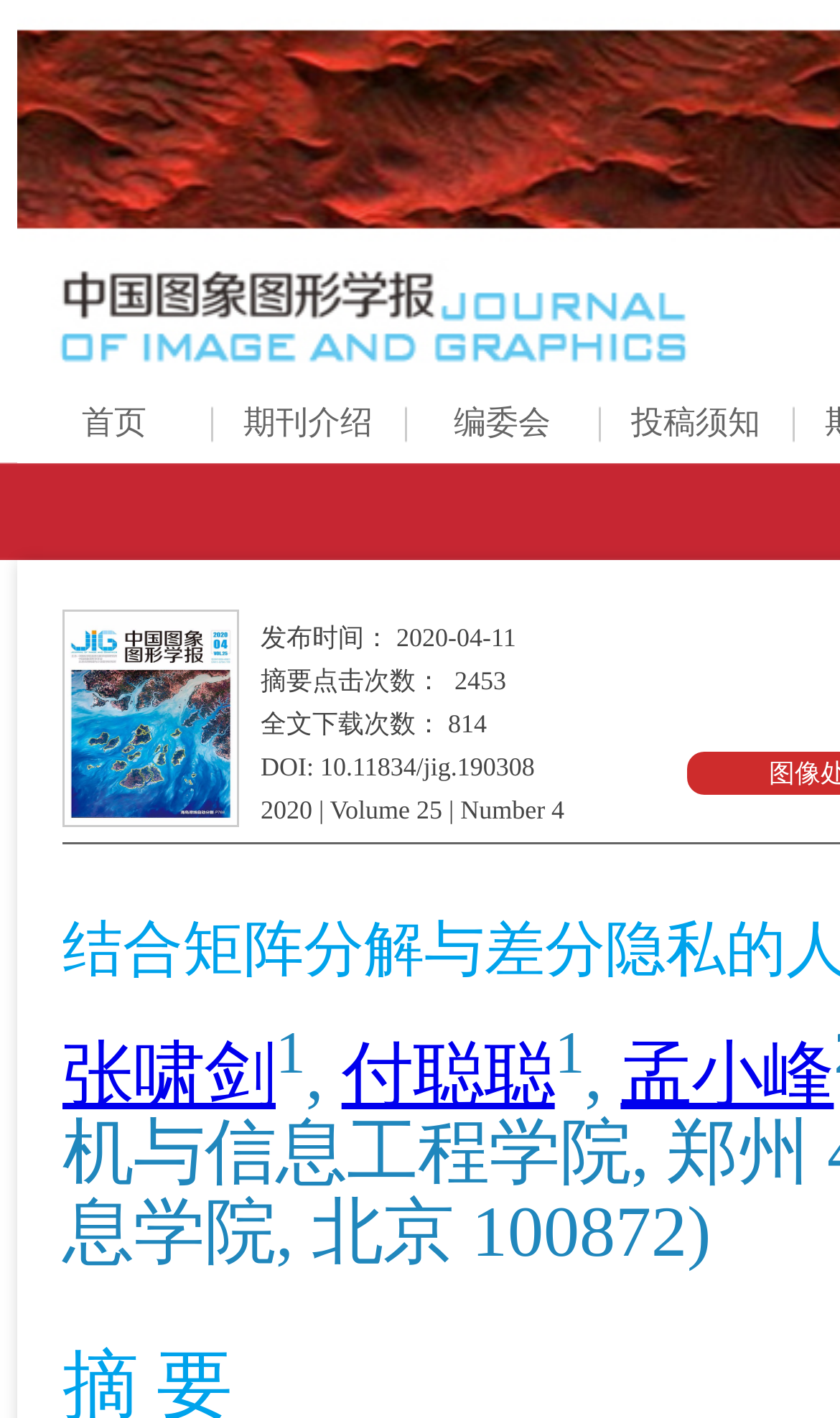Locate the coordinates of the bounding box for the clickable region that fulfills this instruction: "Go to Robinson Dentistry Logo".

None